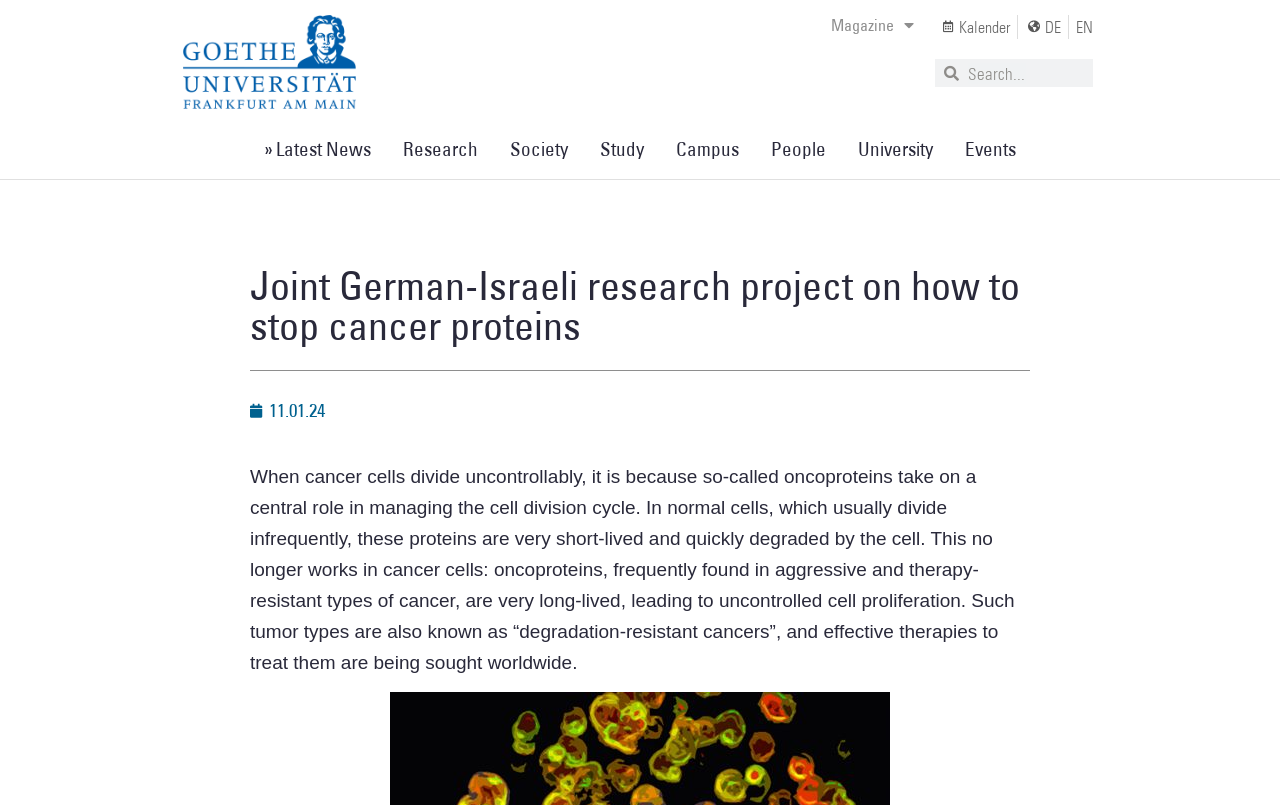Find the bounding box coordinates of the clickable region needed to perform the following instruction: "Search for a keyword". The coordinates should be provided as four float numbers between 0 and 1, i.e., [left, top, right, bottom].

[0.73, 0.073, 0.854, 0.108]